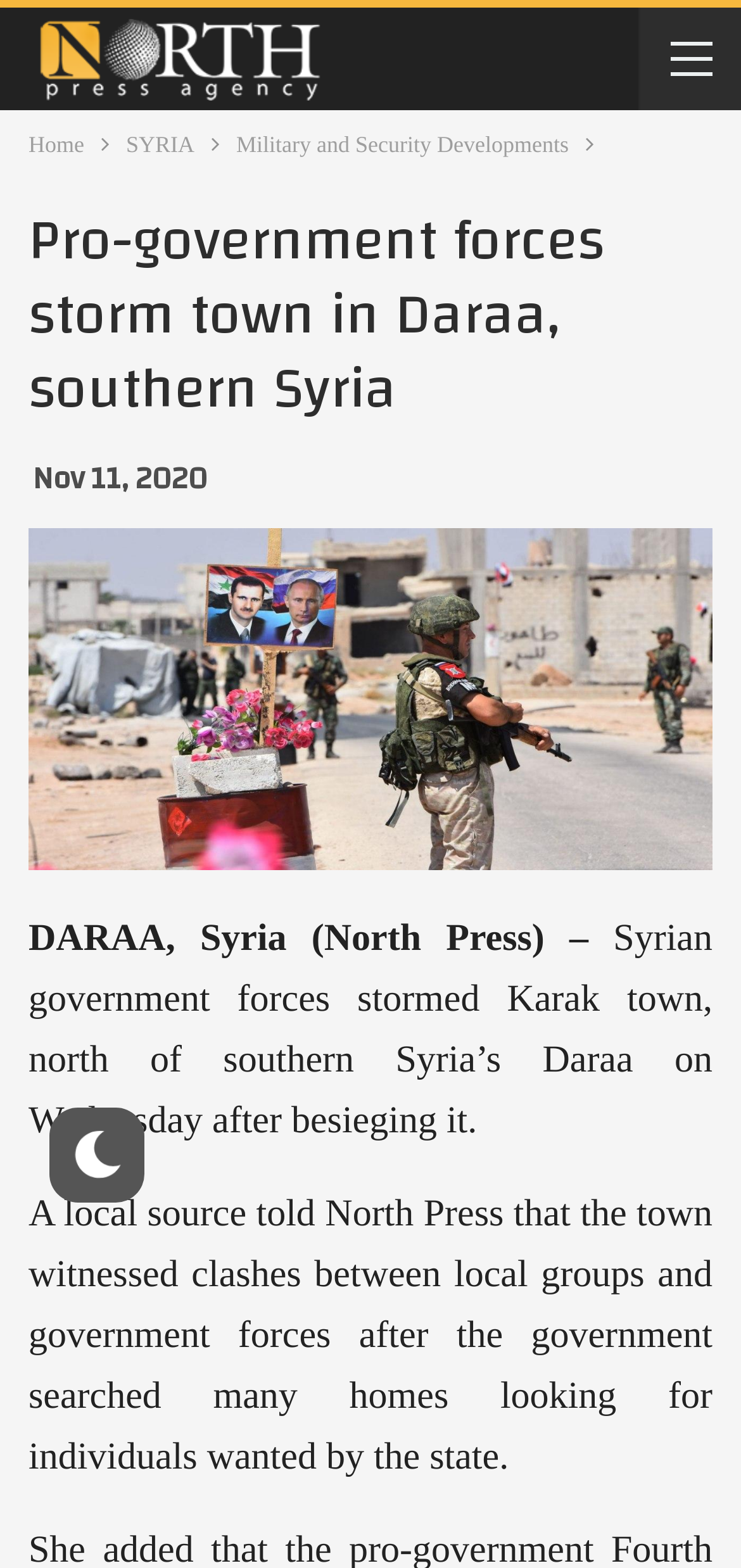Write an exhaustive caption that covers the webpage's main aspects.

The webpage appears to be a news article from the North Press agency, with a focus on a specific event in Syria. At the top-left corner, there is a small image of the North Press agency's logo. Below the logo, there is a navigation bar with three links: "Home", "SYRIA", and "Military and Security Developments". 

The main content of the article is headed by a title, "Pro-government forces storm town in Daraa, southern Syria", which spans almost the entire width of the page. Below the title, there is a timestamp indicating the date of the article, "Nov 11, 2020". 

The article's text begins with a brief introduction, "DARAA, Syria (North Press) –", followed by a description of the event, "Syrian government forces stormed Karak town, north of southern Syria’s Daraa on Wednesday after besieging it." The text continues to describe the situation, mentioning clashes between local groups and government forces. 

On the right side of the page, near the bottom, there is a small image of a light.